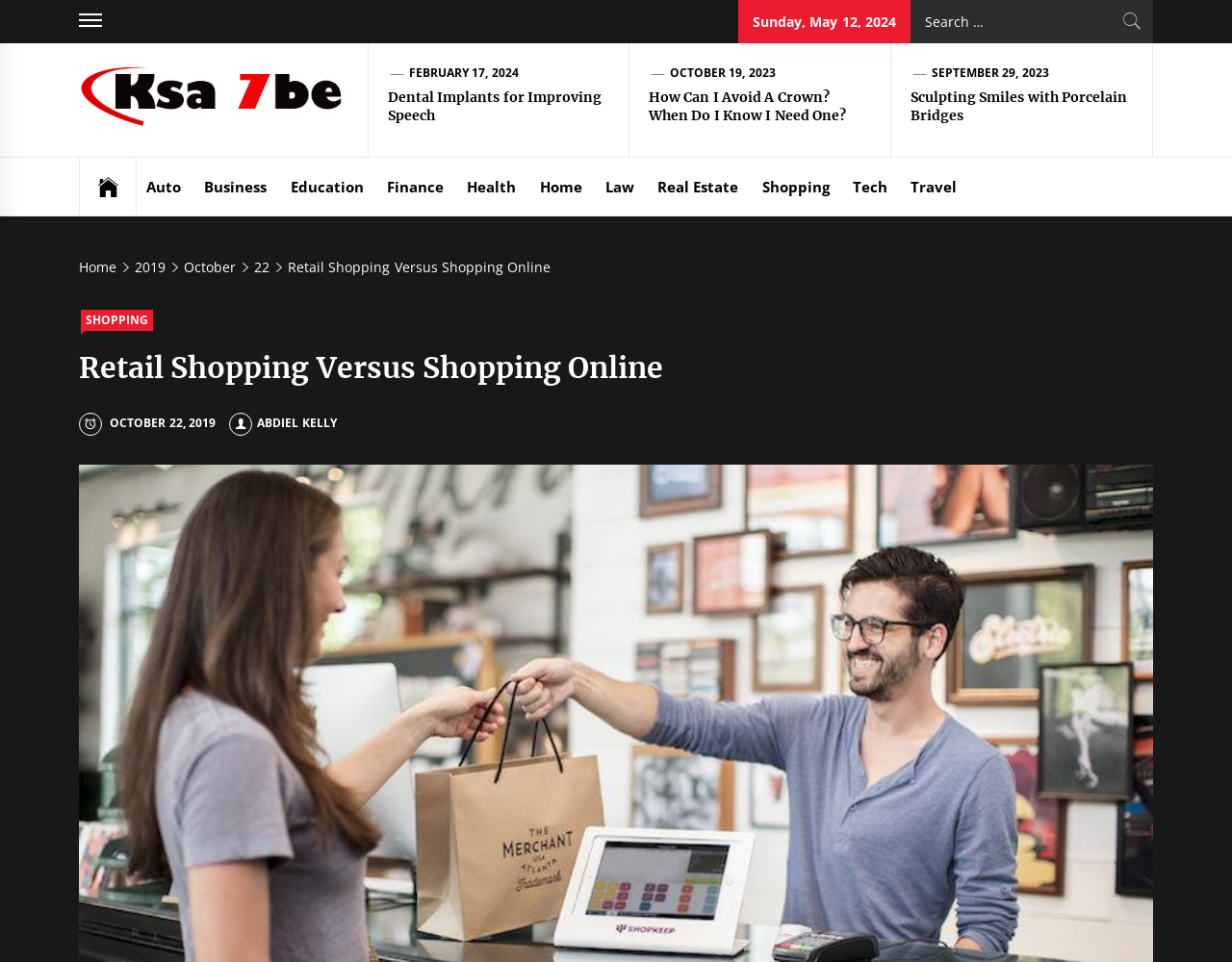Determine the bounding box coordinates of the element's region needed to click to follow the instruction: "Go to 'Home' page". Provide these coordinates as four float numbers between 0 and 1, formatted as [left, top, right, bottom].

[0.064, 0.268, 0.1, 0.287]